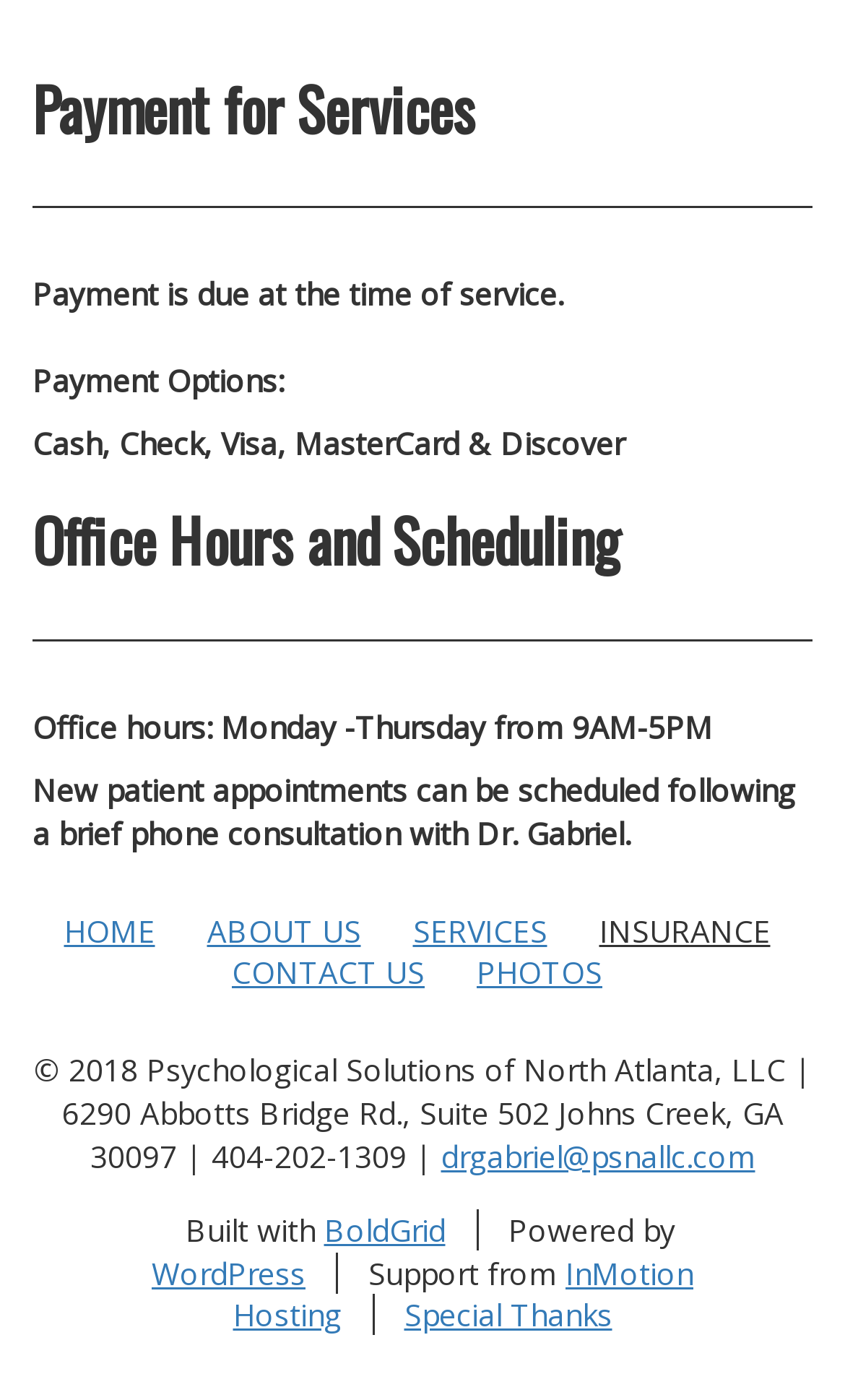Bounding box coordinates are specified in the format (top-left x, top-left y, bottom-right x, bottom-right y). All values are floating point numbers bounded between 0 and 1. Please provide the bounding box coordinate of the region this sentence describes: Insurance

[0.696, 0.642, 0.924, 0.687]